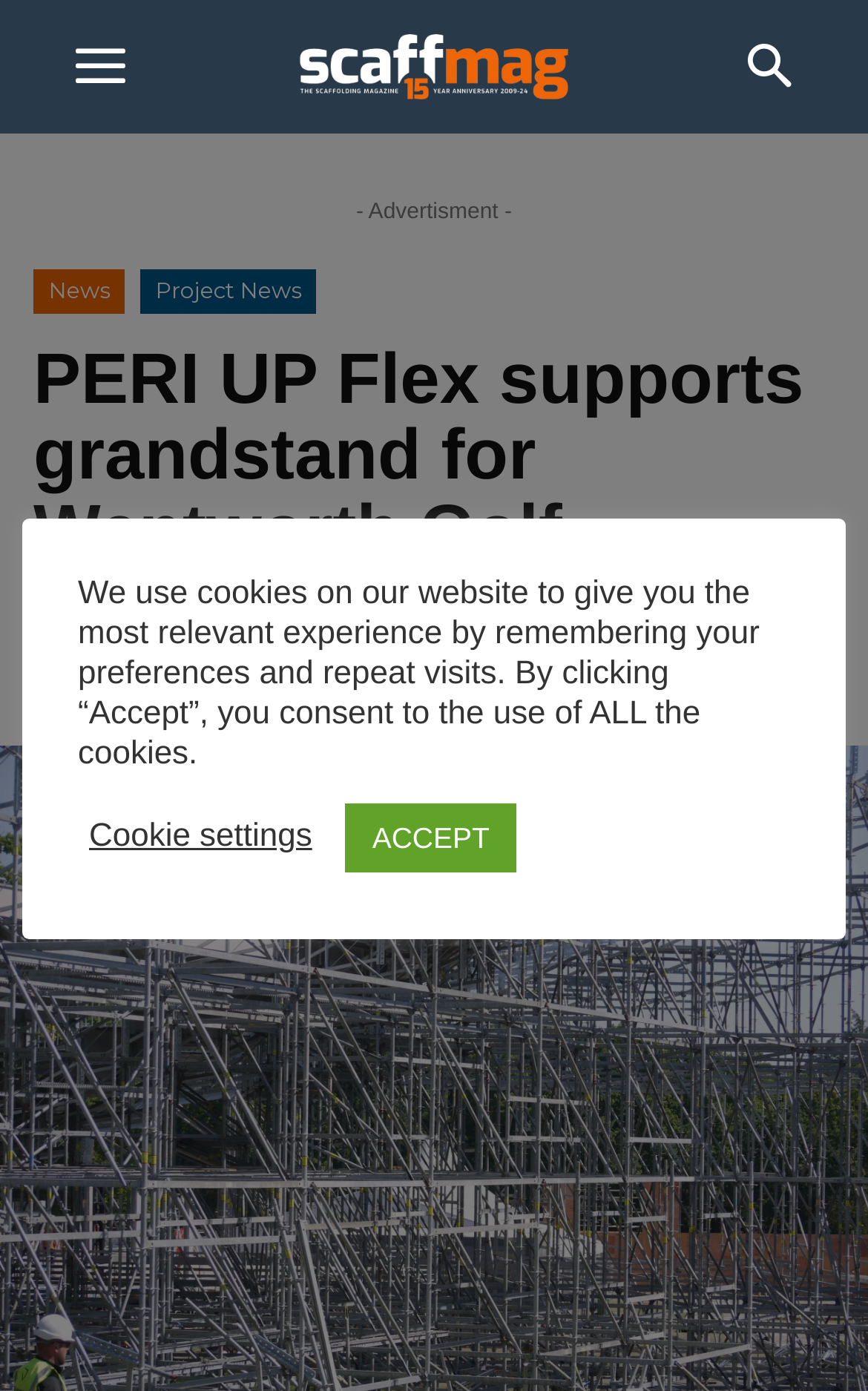When was the news published?
Answer the question based on the image using a single word or a brief phrase.

Sep 23, 2022